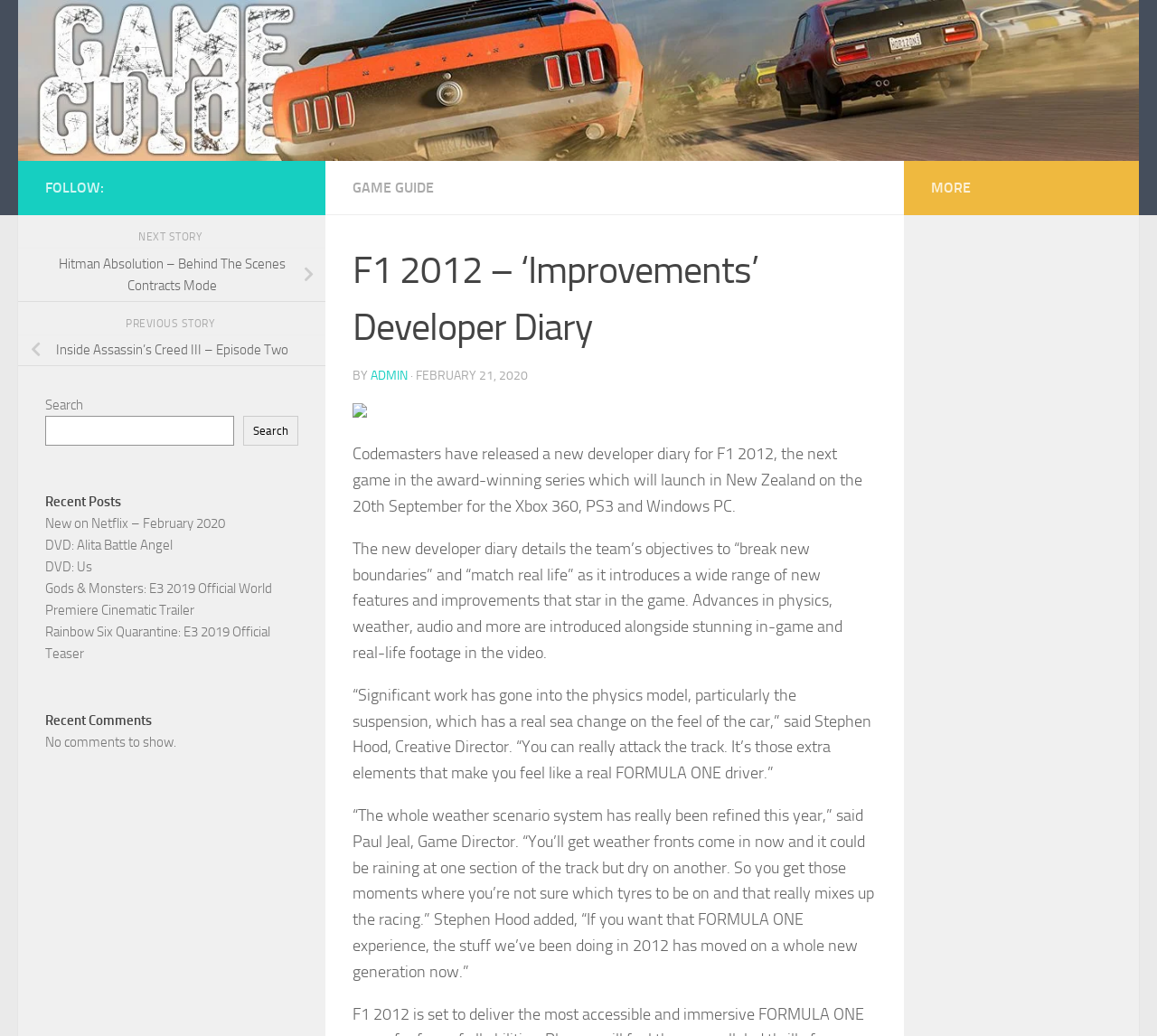Who is the Creative Director mentioned in the article?
Provide an in-depth answer to the question, covering all aspects.

The answer can be found in the StaticText element '“Significant work has gone into the physics model, particularly the suspension, which has a real sea change on the feel of the car,” said Stephen Hood, Creative Director.' which is a child of the link element 'GAME GUIDE'. This StaticText element is located in the middle of the webpage and is a quote from the Creative Director.